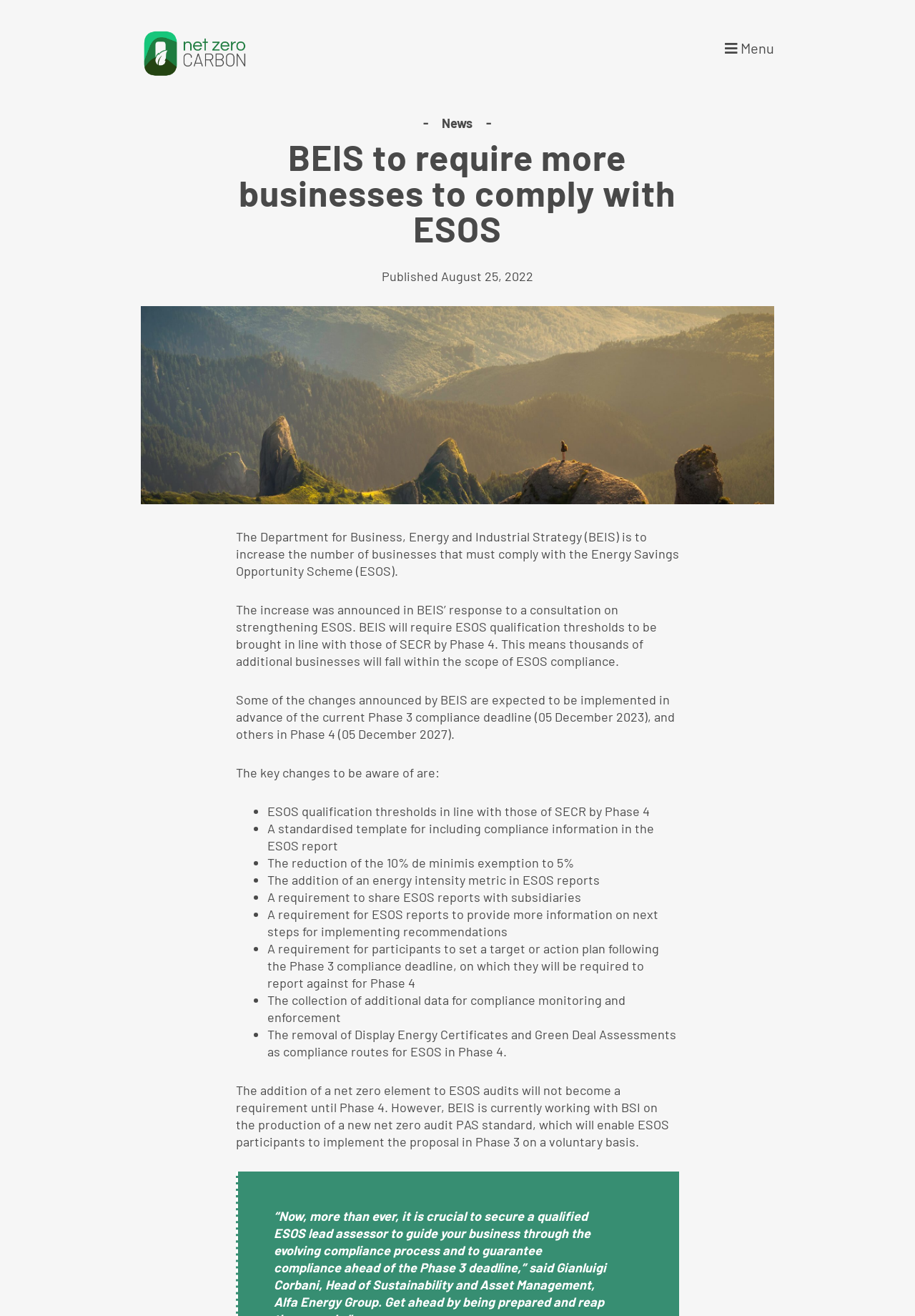From the given element description: "News", find the bounding box for the UI element. Provide the coordinates as four float numbers between 0 and 1, in the order [left, top, right, bottom].

[0.475, 0.082, 0.528, 0.105]